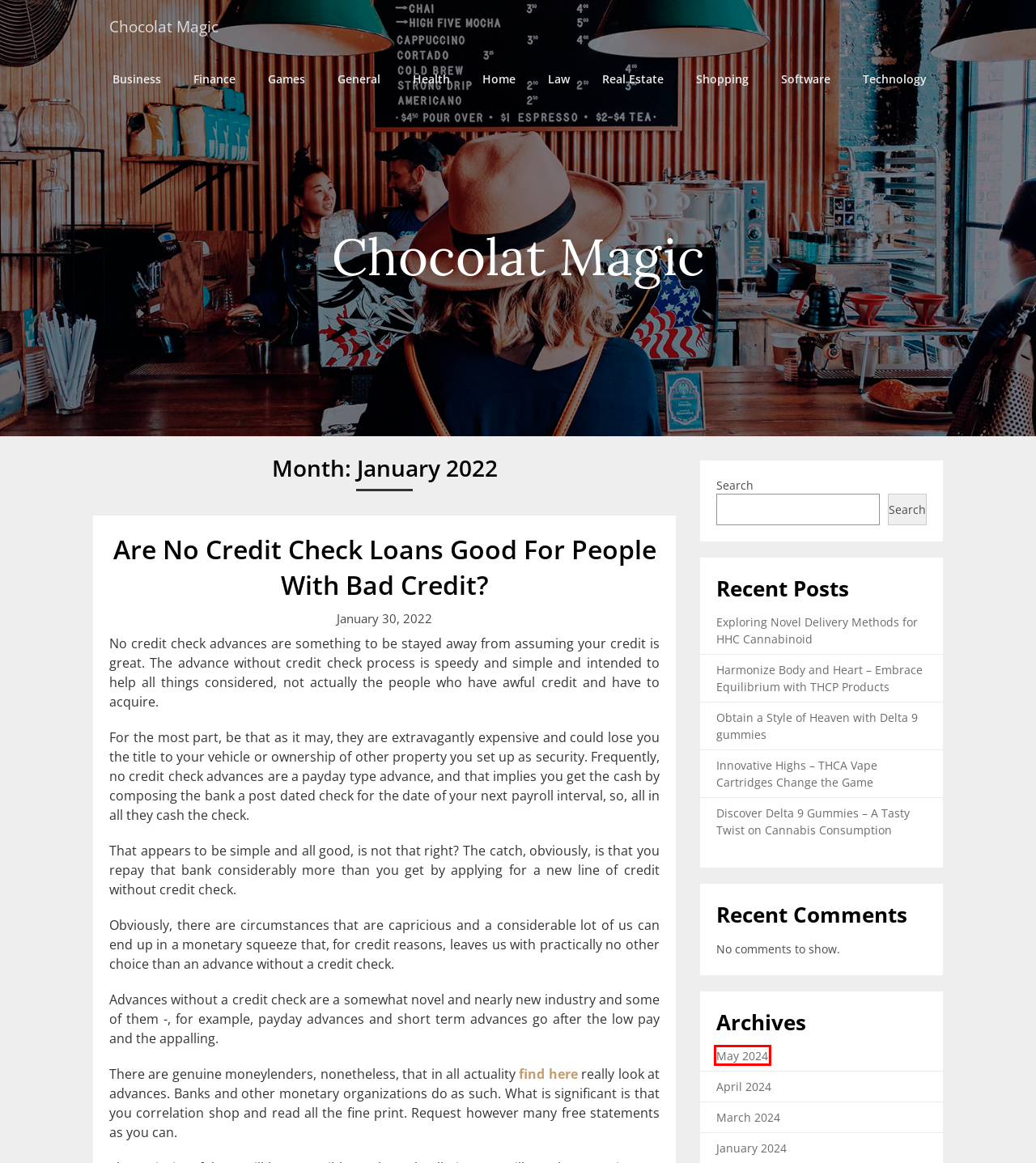Given a screenshot of a webpage with a red bounding box, please pick the webpage description that best fits the new webpage after clicking the element inside the bounding box. Here are the candidates:
A. Exploring Novel Delivery Methods for HHC Cannabinoid – Chocolat Magic
B. Home – Chocolat Magic
C. Shopping – Chocolat Magic
D. May 2024 – Chocolat Magic
E. Health – Chocolat Magic
F. Business – Chocolat Magic
G. Harmonize Body and Heart – Embrace Equilibrium with THCP Products – Chocolat Magic
H. General – Chocolat Magic

D